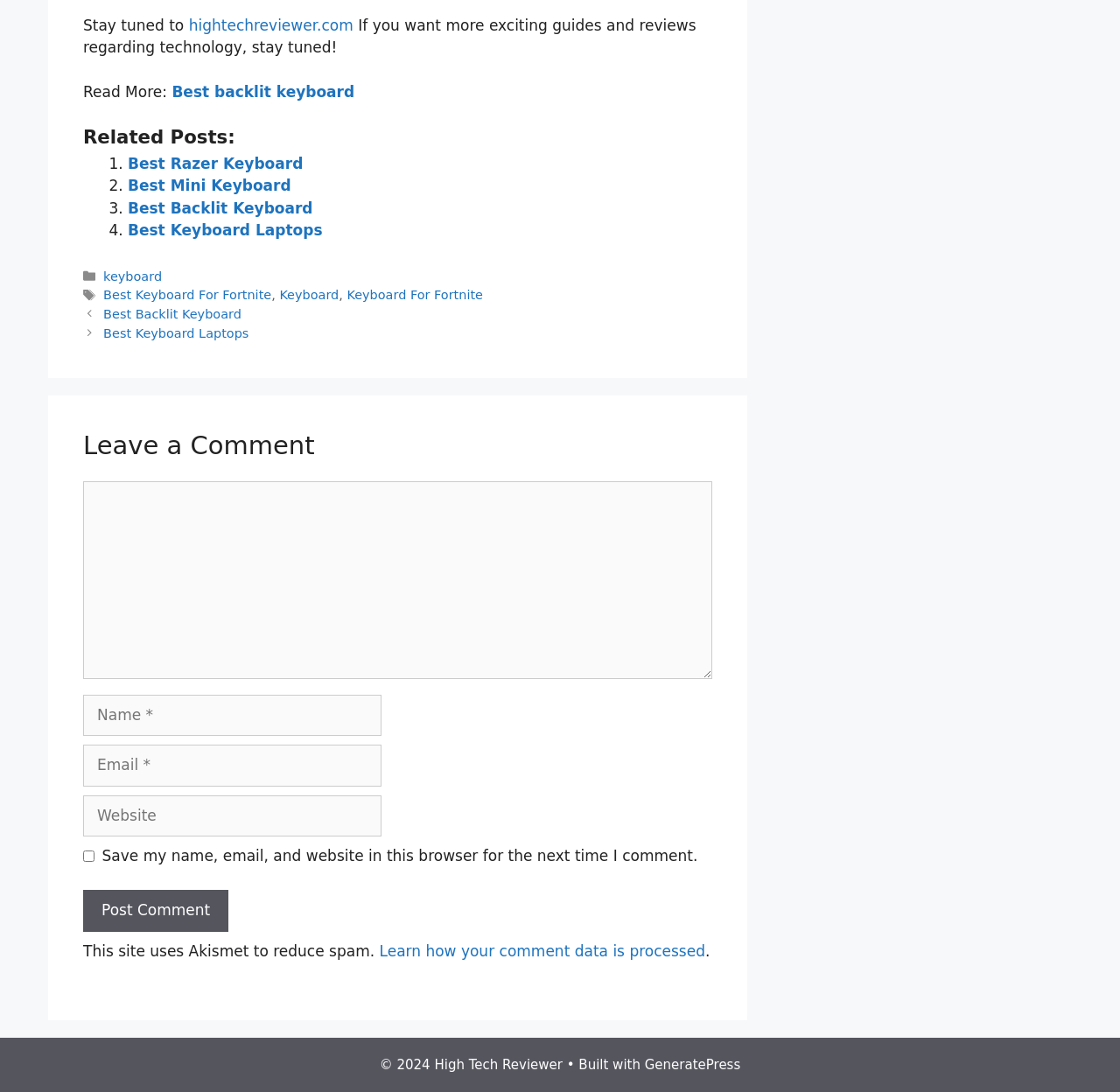Find the bounding box coordinates for the area you need to click to carry out the instruction: "Click the Post Comment button". The coordinates should be four float numbers between 0 and 1, indicated as [left, top, right, bottom].

[0.074, 0.815, 0.204, 0.853]